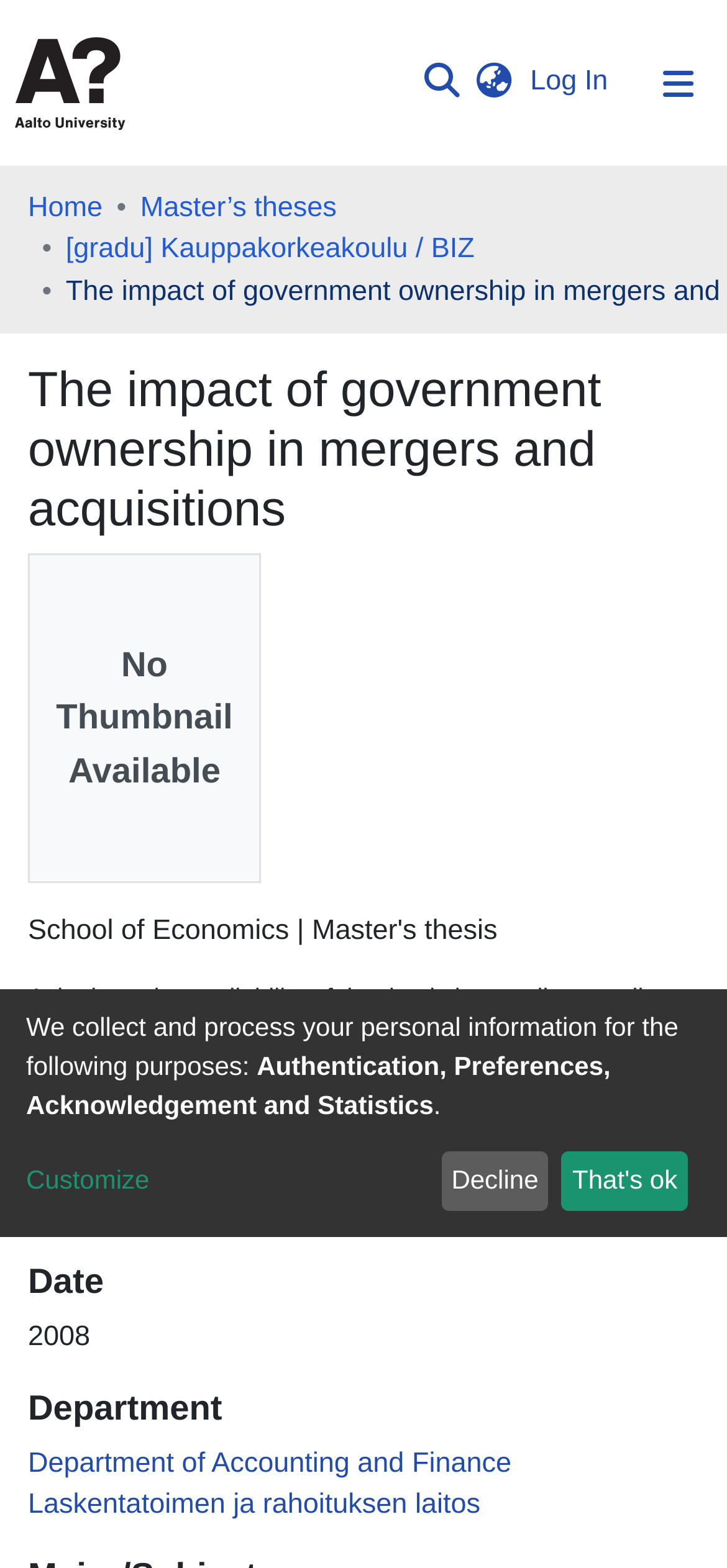Articulate a detailed summary of the webpage's content and design.

This webpage appears to be a thesis publication page from Aalto University. At the top, there is a navigation bar with links to the university's profile, search function, language switch, and login options. Below this, there is a main navigation bar with links to various sections of the website, including communities and collections, publication archives, and statistics.

The main content of the page is divided into sections. The top section displays the title of the thesis, "The impact of government ownership in mergers and acquisitions". Below this, there is a section with a missing thumbnail and a description of the thesis, including the school and department it belongs to. 

The author's information is displayed in a separate section, with a link to their name. The date of the thesis is also provided. Further down, there is a section with links to the department and a Finnish translation of the department's name.

At the bottom of the page, there is a notice about the collection and processing of personal information, with options to customize or decline/accept the terms.